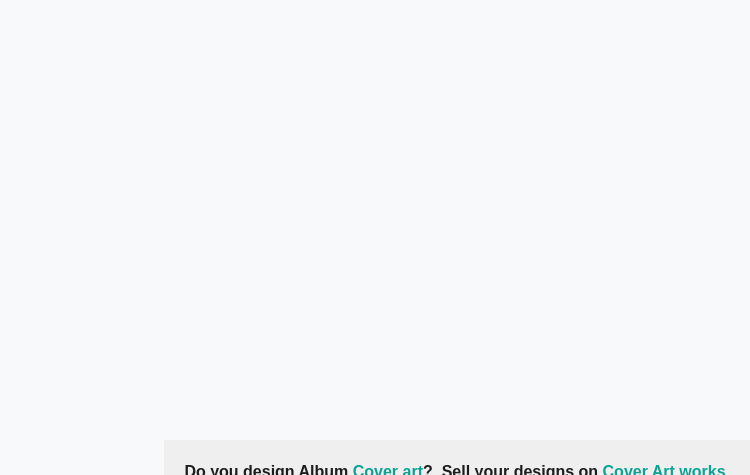What type of art is being referred to?
Using the image, elaborate on the answer with as much detail as possible.

The highlighted text in the webpage poses a question 'Do you design Album Cover art?' which indicates that the webpage is referring to the art of designing covers for music albums.